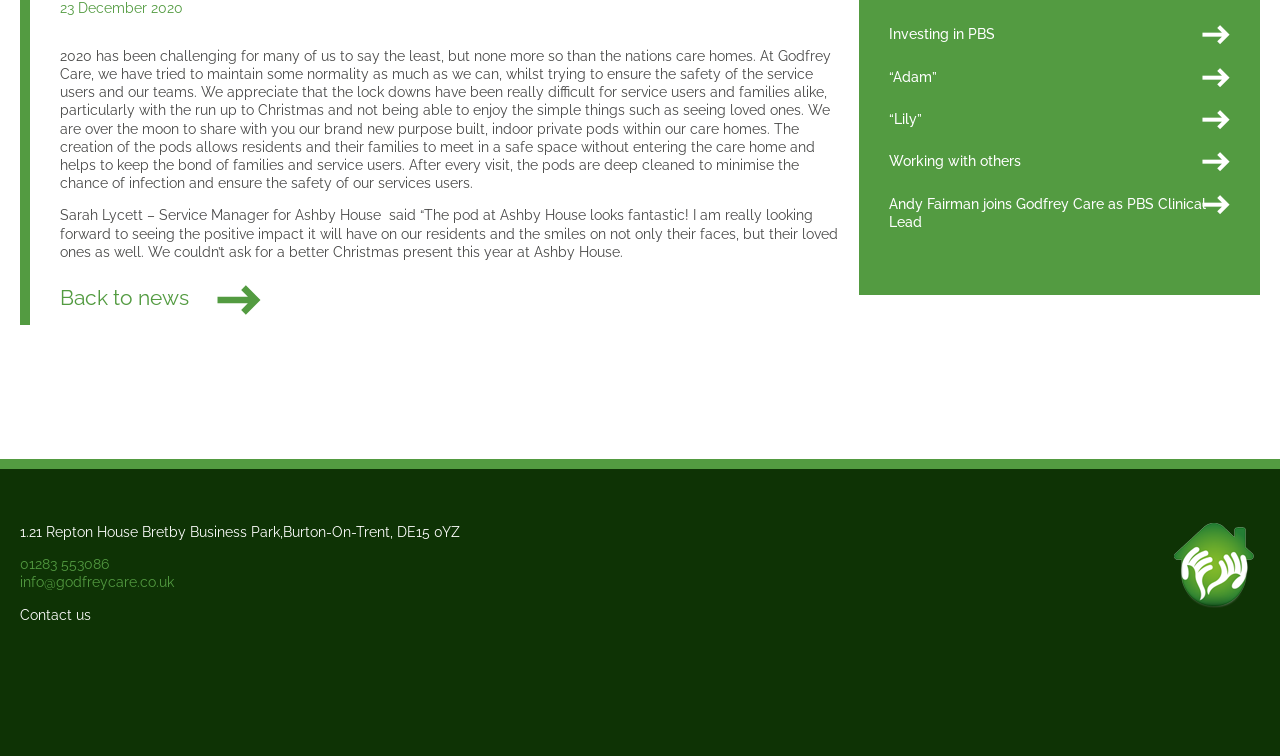Find the bounding box coordinates for the HTML element described in this sentence: "alt="Logo"". Provide the coordinates as four float numbers between 0 and 1, in the format [left, top, right, bottom].

[0.917, 0.788, 0.98, 0.809]